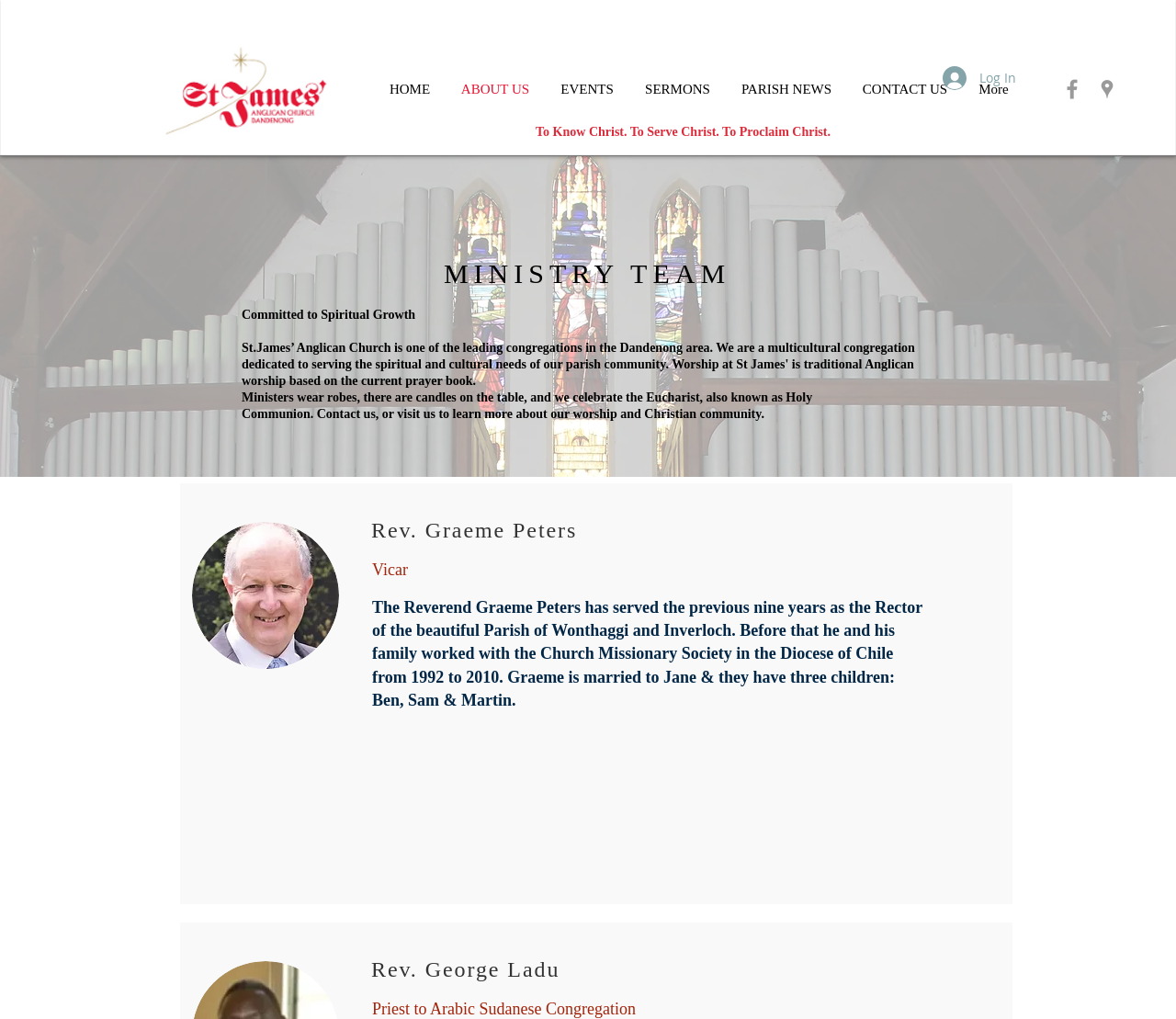Determine the bounding box coordinates of the clickable area required to perform the following instruction: "Click the Facebook icon". The coordinates should be represented as four float numbers between 0 and 1: [left, top, right, bottom].

[0.901, 0.075, 0.923, 0.1]